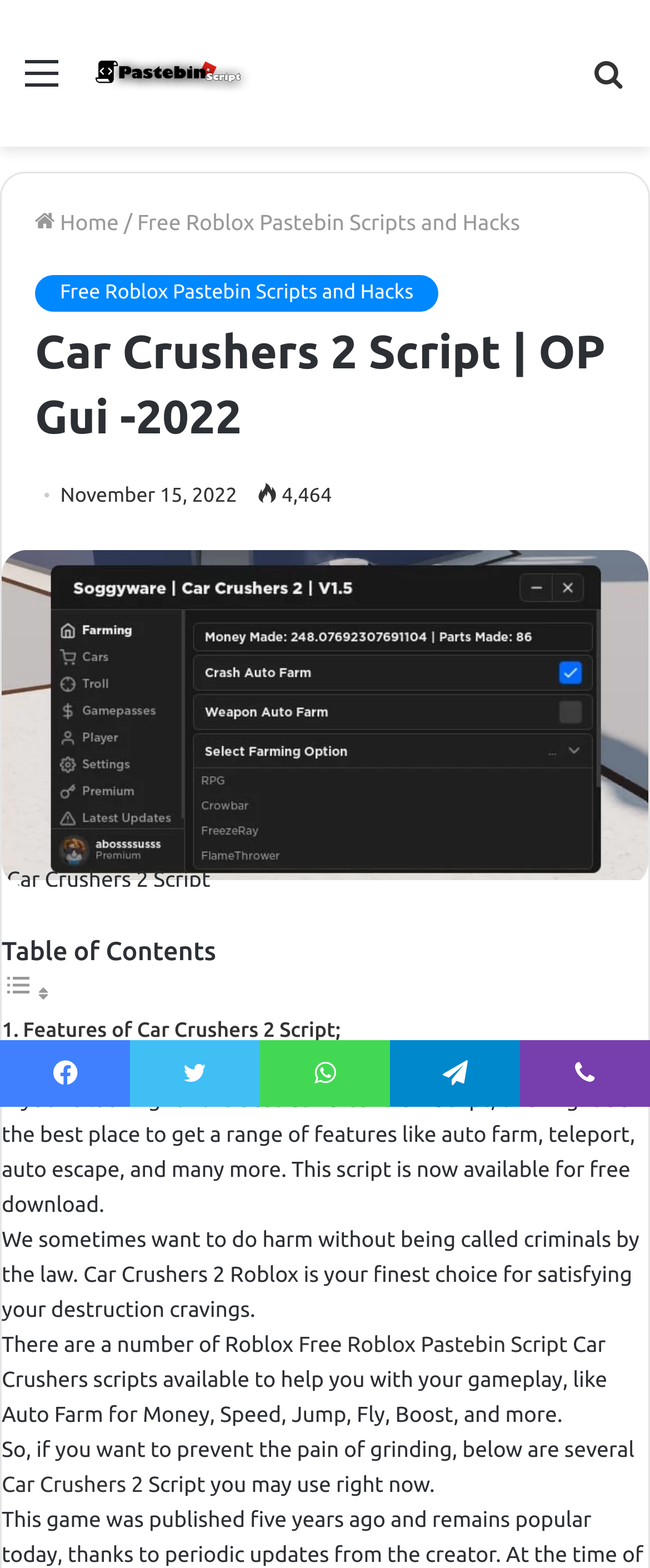What social media platforms are available for sharing?
Please respond to the question with as much detail as possible.

The webpage provides links to share the script on various social media platforms, including Facebook, Twitter, WhatsApp, Telegram, and Viber. These links are located at the bottom of the webpage.